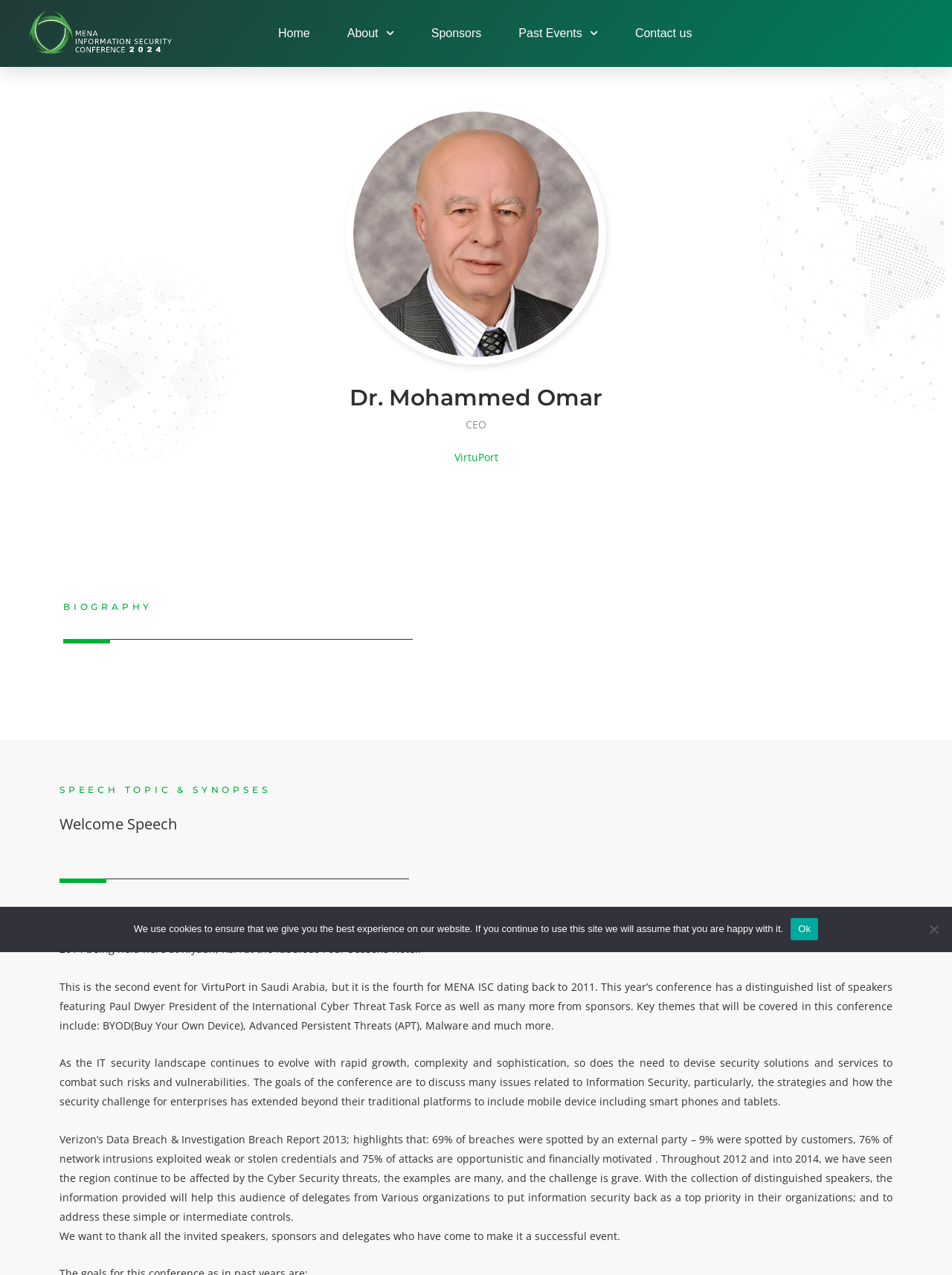How many links are in the top navigation menu?
Your answer should be a single word or phrase derived from the screenshot.

5